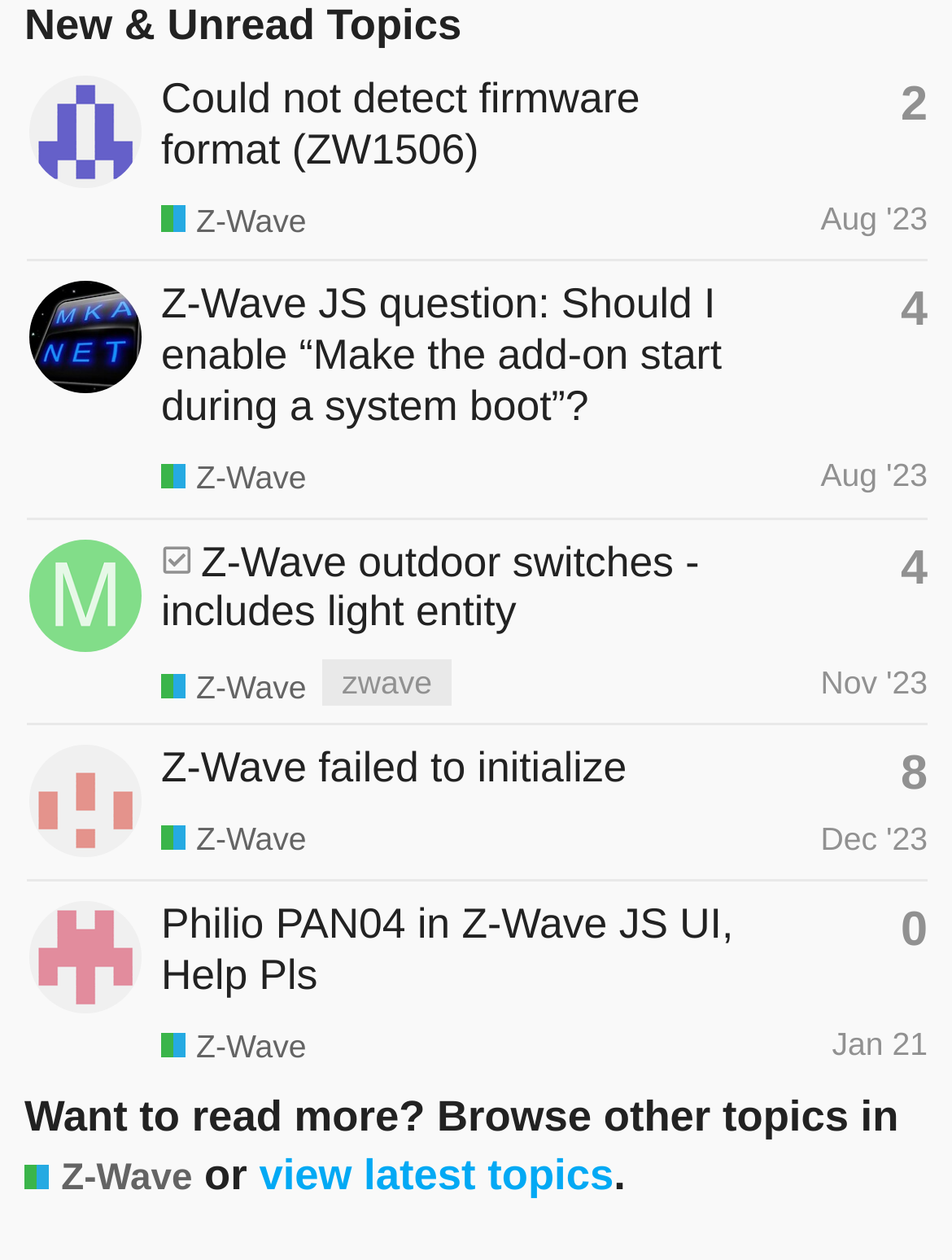Using floating point numbers between 0 and 1, provide the bounding box coordinates in the format (top-left x, top-left y, bottom-right x, bottom-right y). Locate the UI element described here: Z-Wave failed to initialize

[0.169, 0.59, 0.658, 0.629]